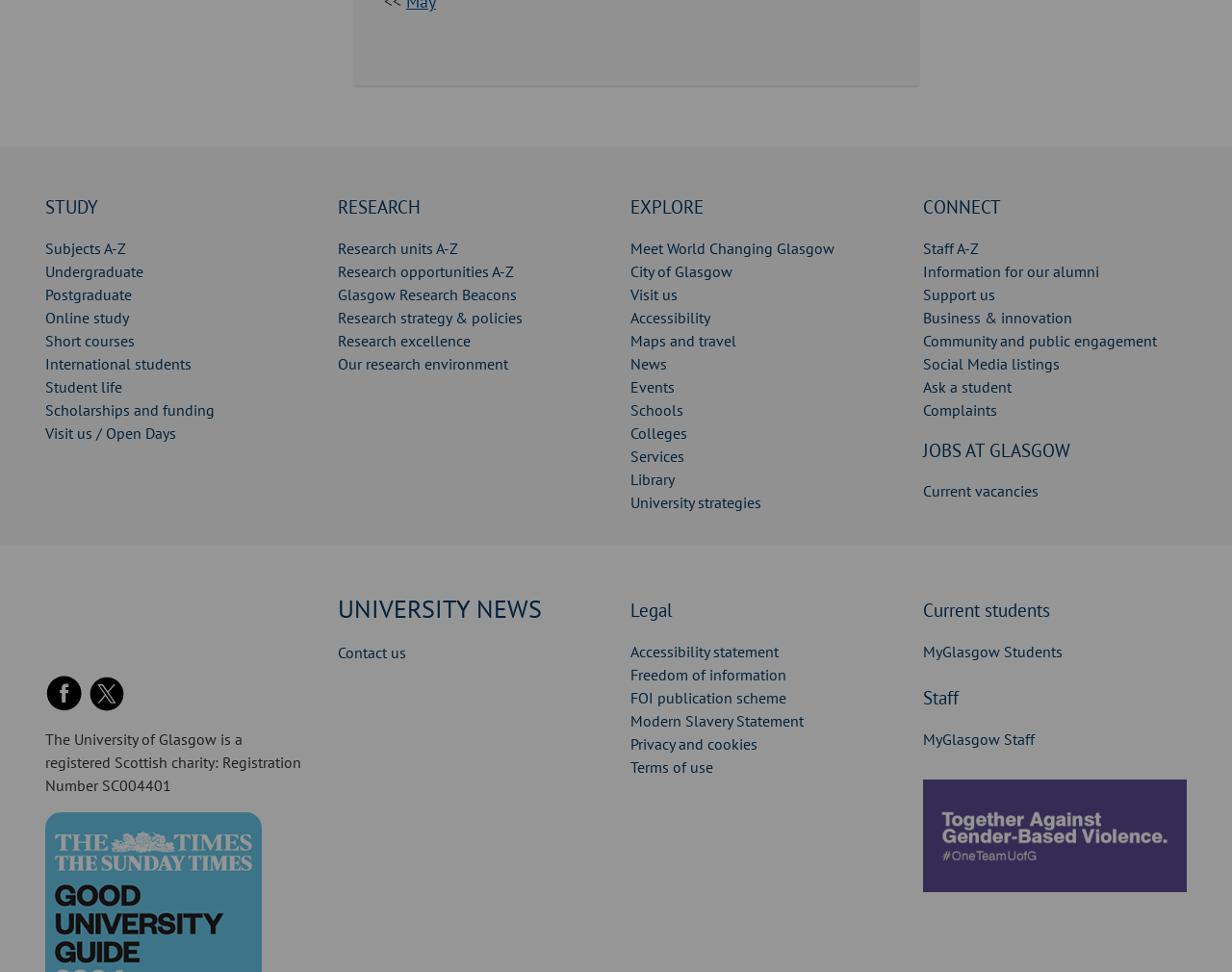What is the title of the section with links to research opportunities?
Based on the image, answer the question with as much detail as possible.

The title of the section with links to research opportunities is 'RESEARCH', which is a heading element with bounding box coordinates [0.274, 0.199, 0.488, 0.227].